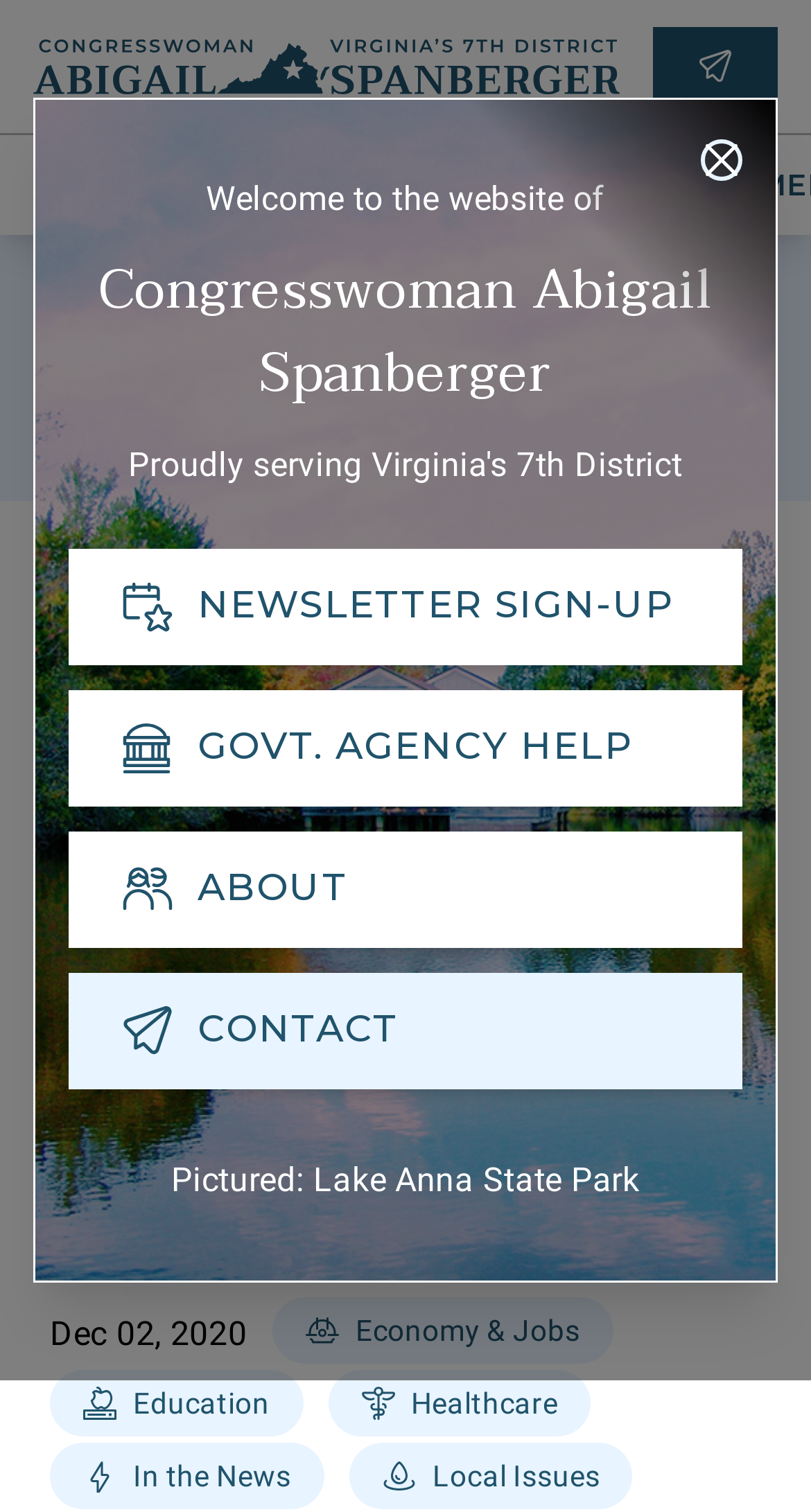Determine the bounding box coordinates in the format (top-left x, top-left y, bottom-right x, bottom-right y). Ensure all values are floating point numbers between 0 and 1. Identify the bounding box of the UI element described by: alt="DRIVER+"

None